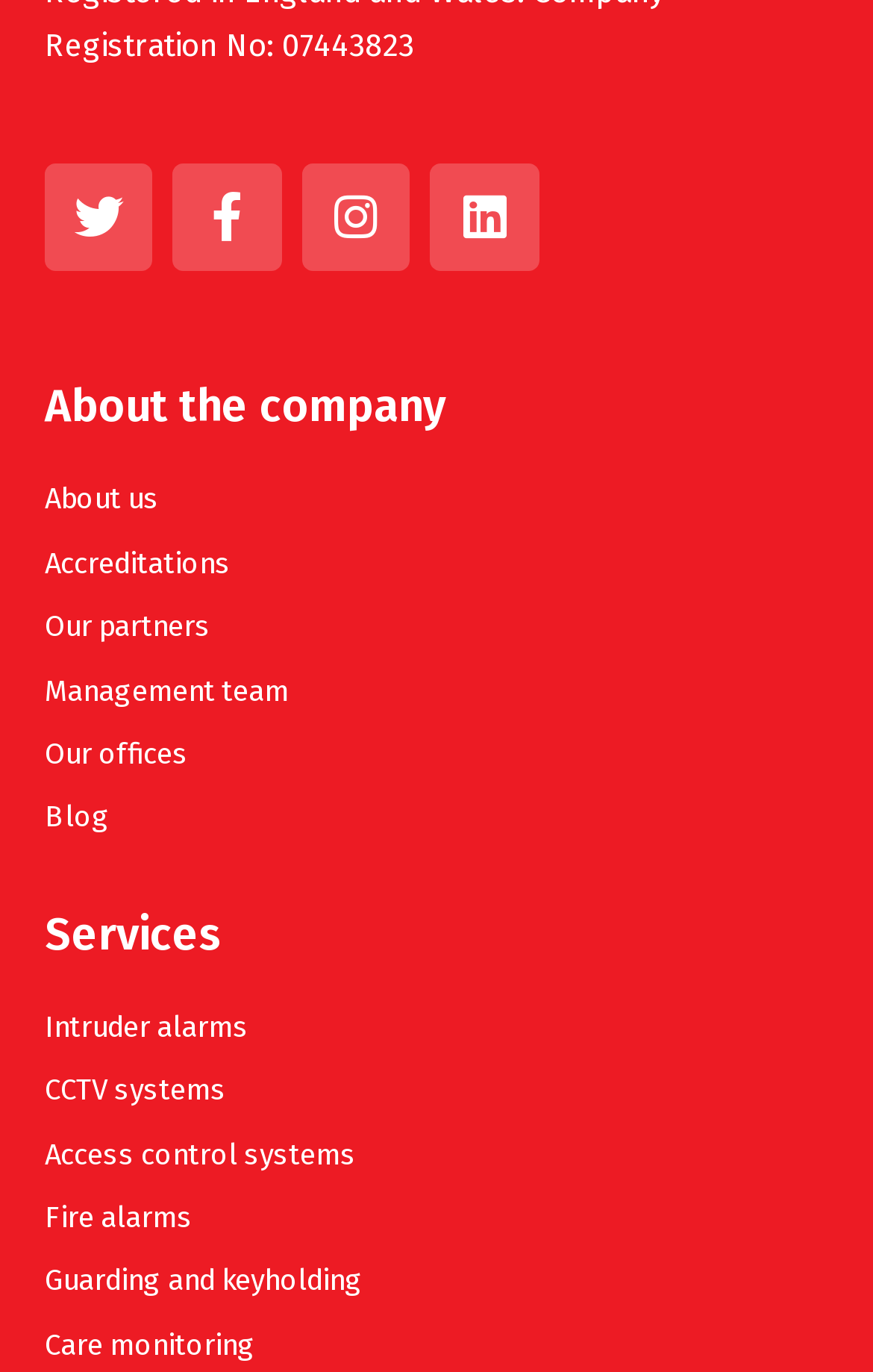Determine the bounding box coordinates for the UI element with the following description: "Linkedin". The coordinates should be four float numbers between 0 and 1, represented as [left, top, right, bottom].

[0.493, 0.119, 0.617, 0.198]